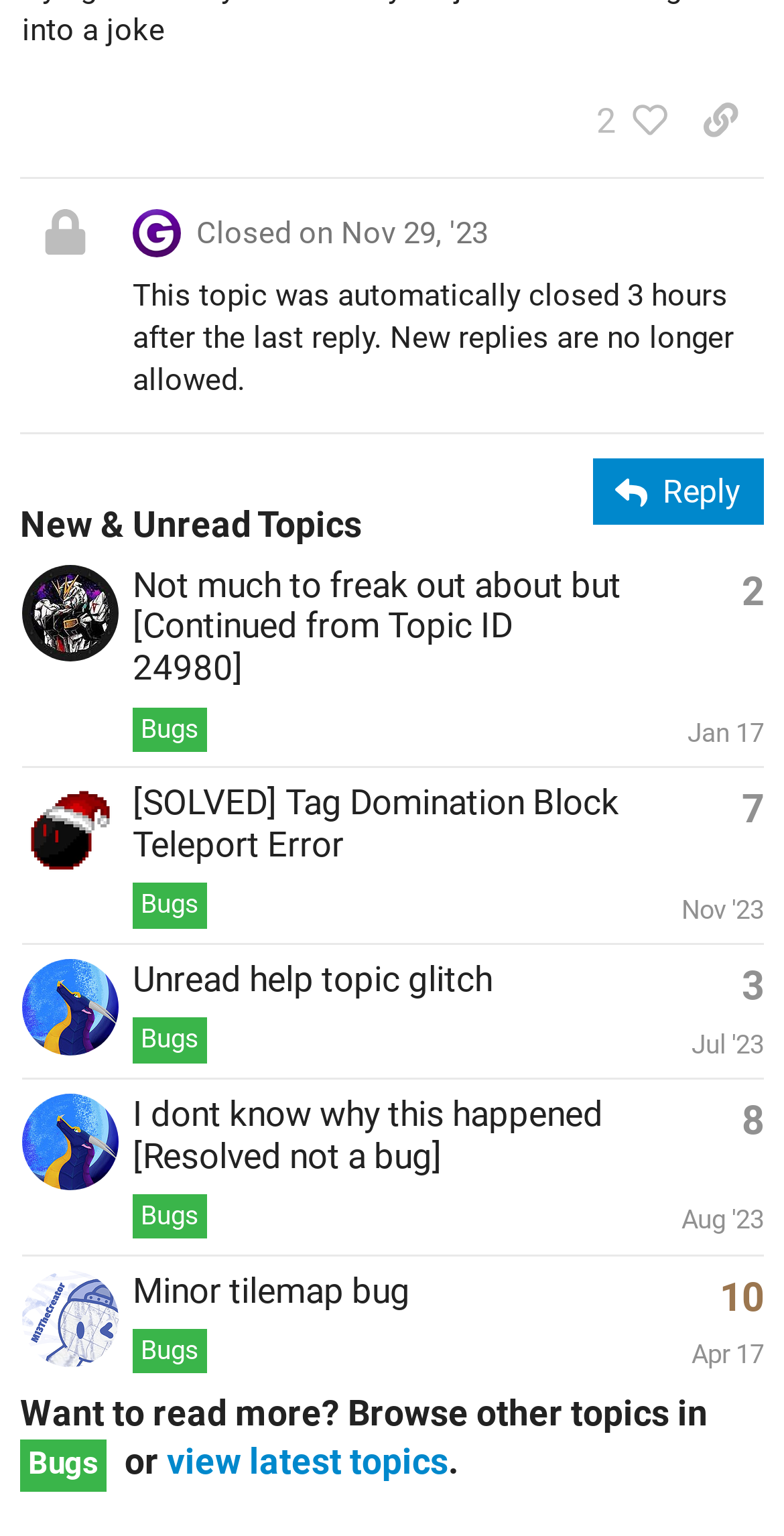Please determine the bounding box coordinates of the element to click in order to execute the following instruction: "Reply to the topic". The coordinates should be four float numbers between 0 and 1, specified as [left, top, right, bottom].

[0.756, 0.298, 0.974, 0.342]